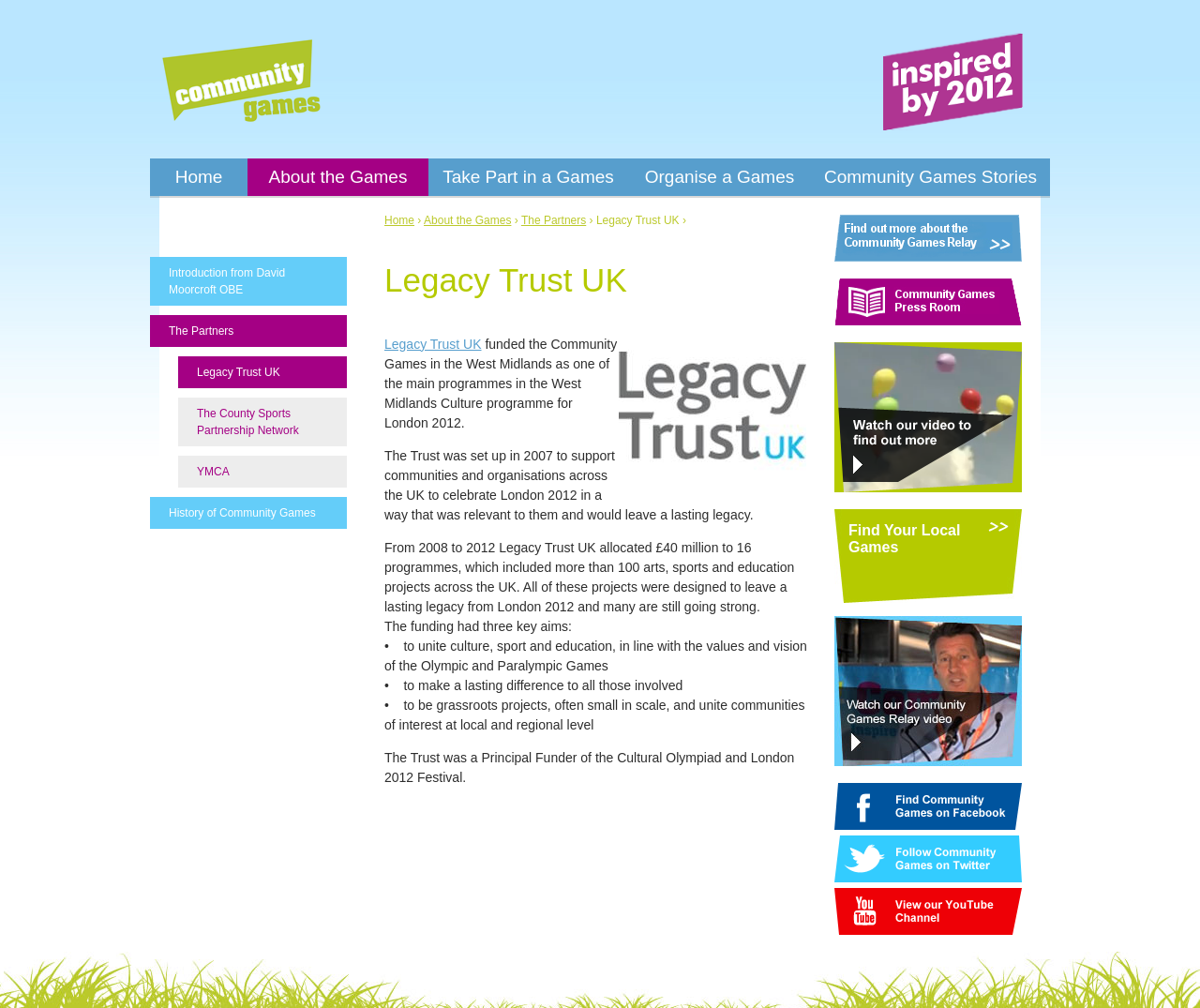Answer the question with a single word or phrase: 
How much did Legacy Trust UK allocate to 16 programmes?

£40 million